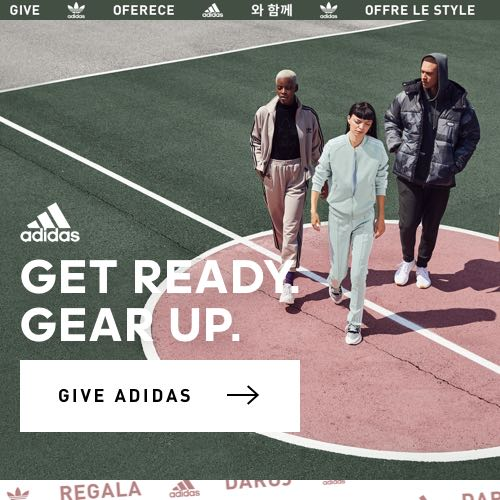Please answer the following question as detailed as possible based on the image: 
What is the tone of the image?

The overall aesthetic of the image is youthful and inviting, which is highlighted by the bold text, vibrant colors, and energetic background design of the sports court.